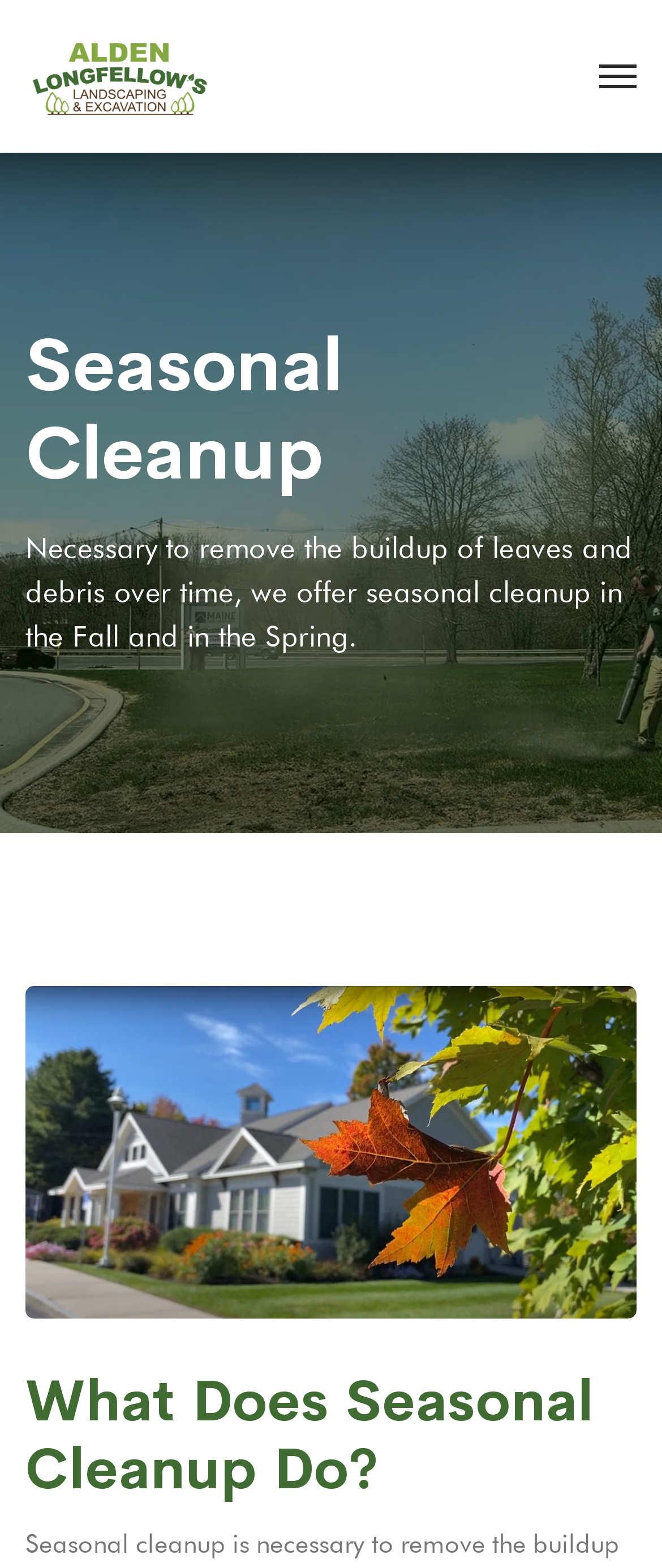What is the title of the subheading?
Provide a detailed answer to the question using information from the image.

The subheading element is located below the main heading and has the text 'What Does Seasonal Cleanup Do?', which is the title of the subheading.